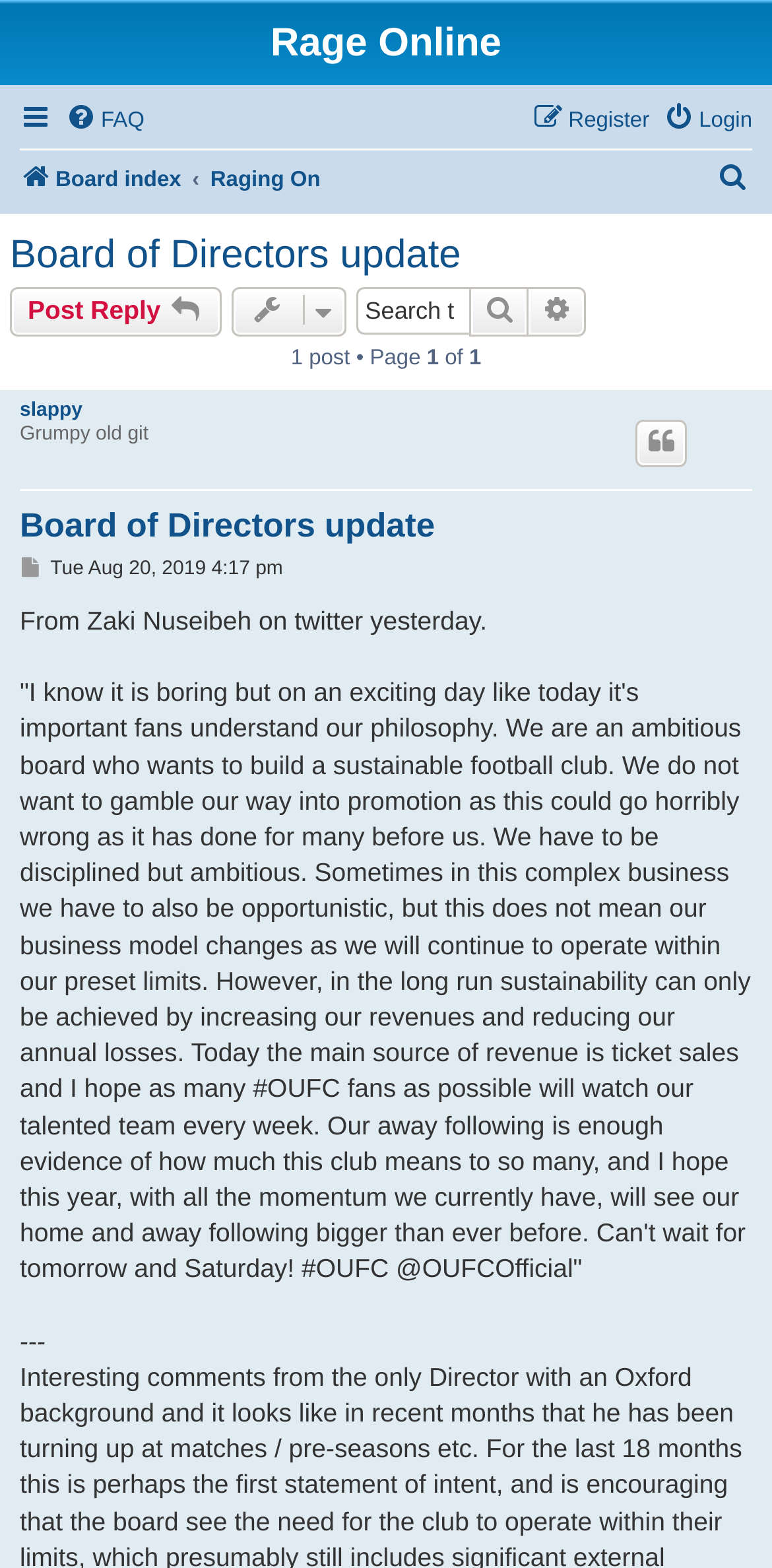How many posts are in this topic?
Using the image as a reference, answer the question in detail.

The number of posts in this topic can be found in the StaticText element that reads '1 post • Page', indicating that there is only one post in this topic.